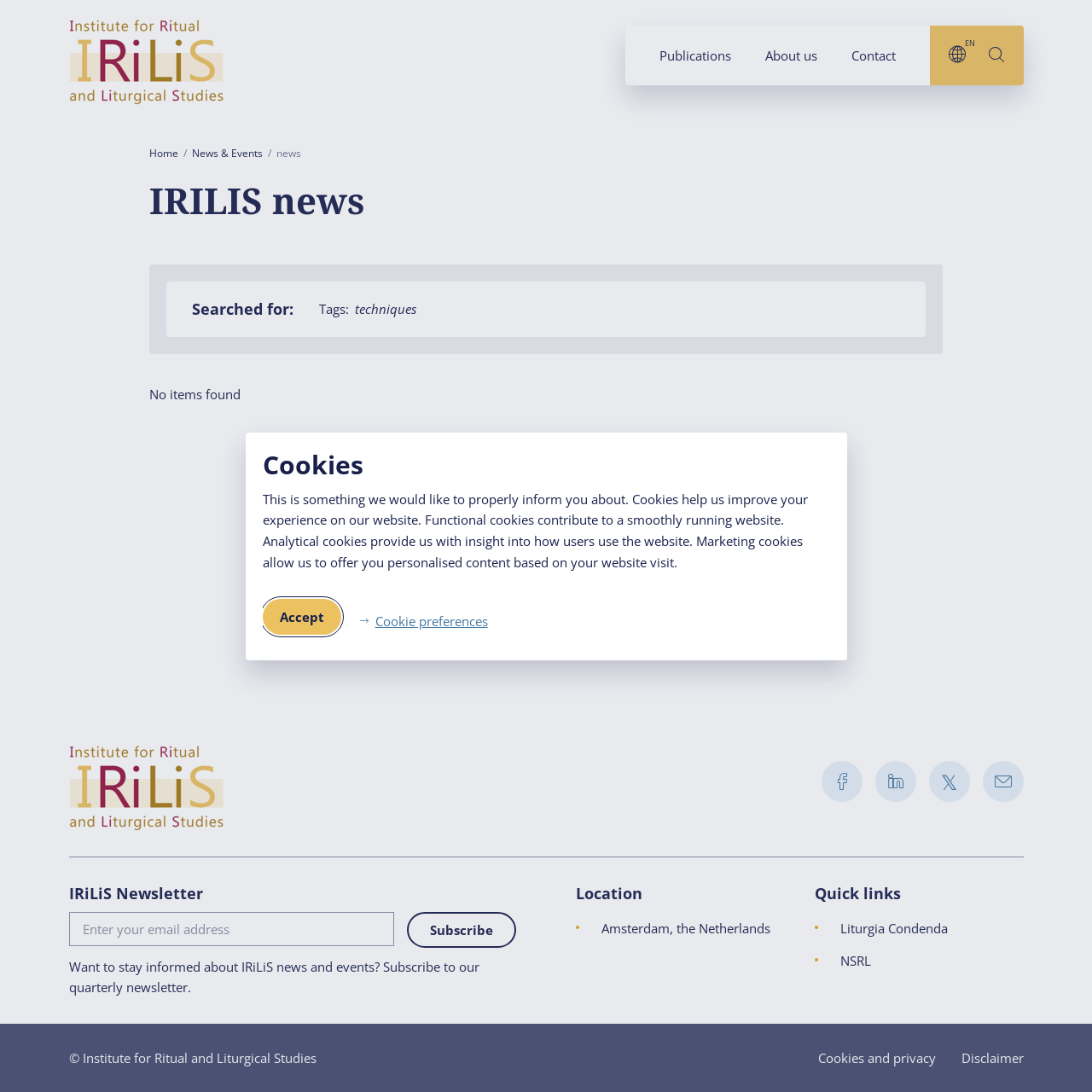Find the bounding box coordinates for the HTML element described in this sentence: "parent_node: Close aria-label="Start search"". Provide the coordinates as four float numbers between 0 and 1, in the format [left, top, right, bottom].

[0.937, 0.023, 0.992, 0.078]